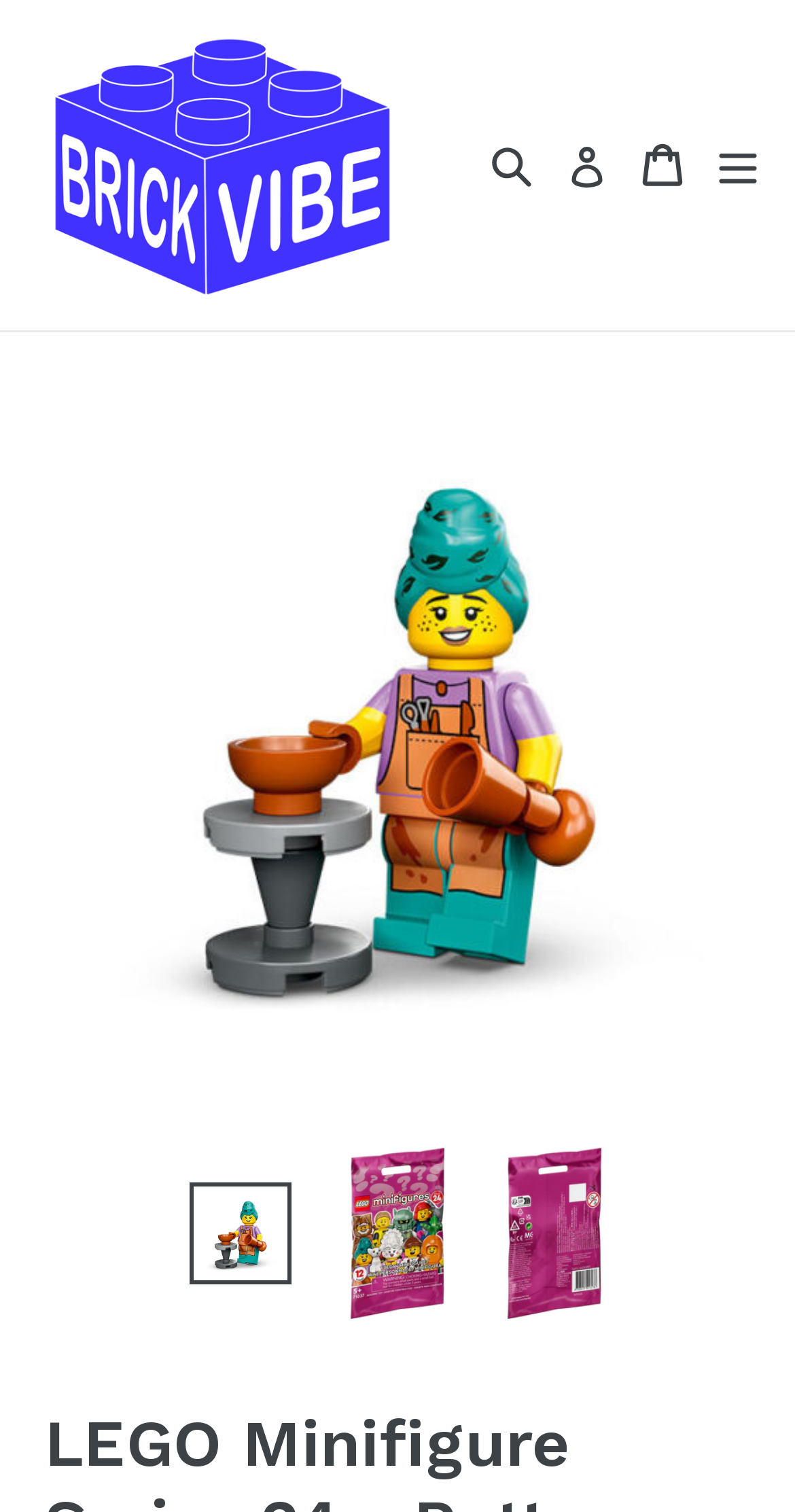Identify the bounding box coordinates for the element you need to click to achieve the following task: "Expand or collapse the menu". Provide the bounding box coordinates as four float numbers between 0 and 1, in the form [left, top, right, bottom].

[0.887, 0.065, 0.969, 0.154]